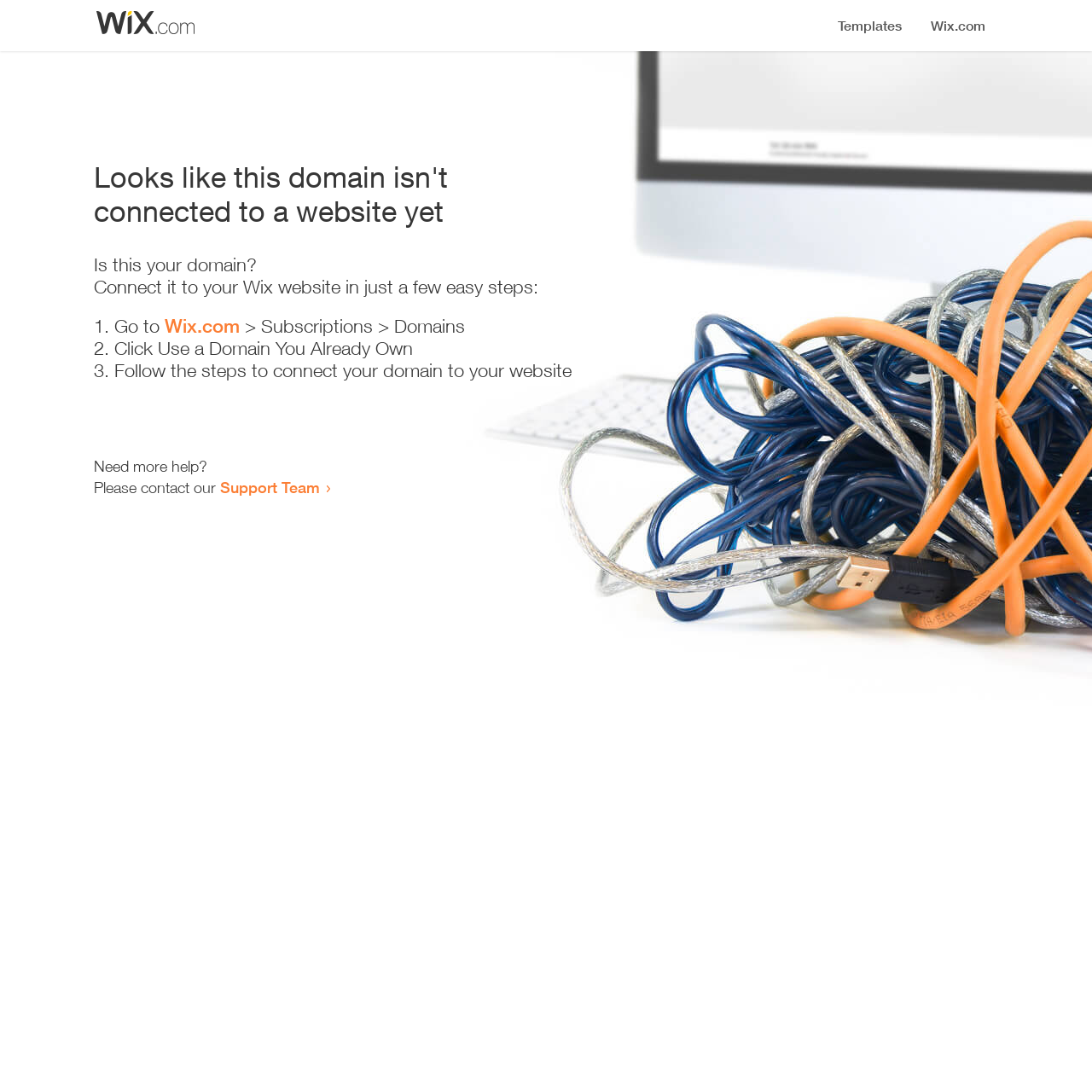Extract the bounding box coordinates of the UI element described: "Wix.com". Provide the coordinates in the format [left, top, right, bottom] with values ranging from 0 to 1.

[0.151, 0.288, 0.22, 0.309]